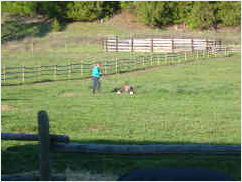Analyze the image and answer the question with as much detail as possible: 
What surrounds the pasture?

The background of the image shows a wooden fence that encloses the field, creating a safe and charming environment for the livestock, which is an essential aspect of the pasture management efforts.